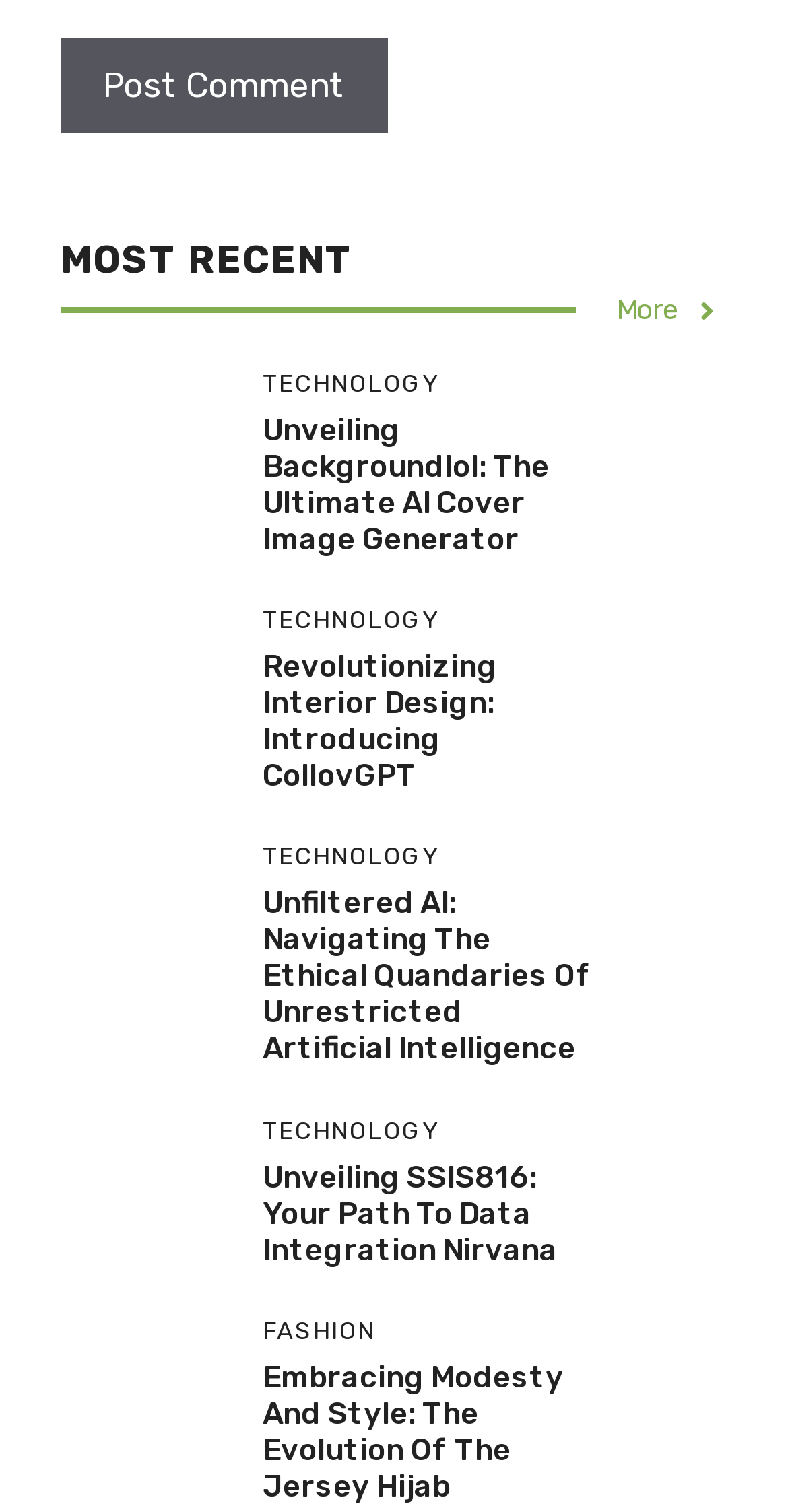Find the bounding box coordinates for the element that must be clicked to complete the instruction: "Go to the Home page". The coordinates should be four float numbers between 0 and 1, indicated as [left, top, right, bottom].

None